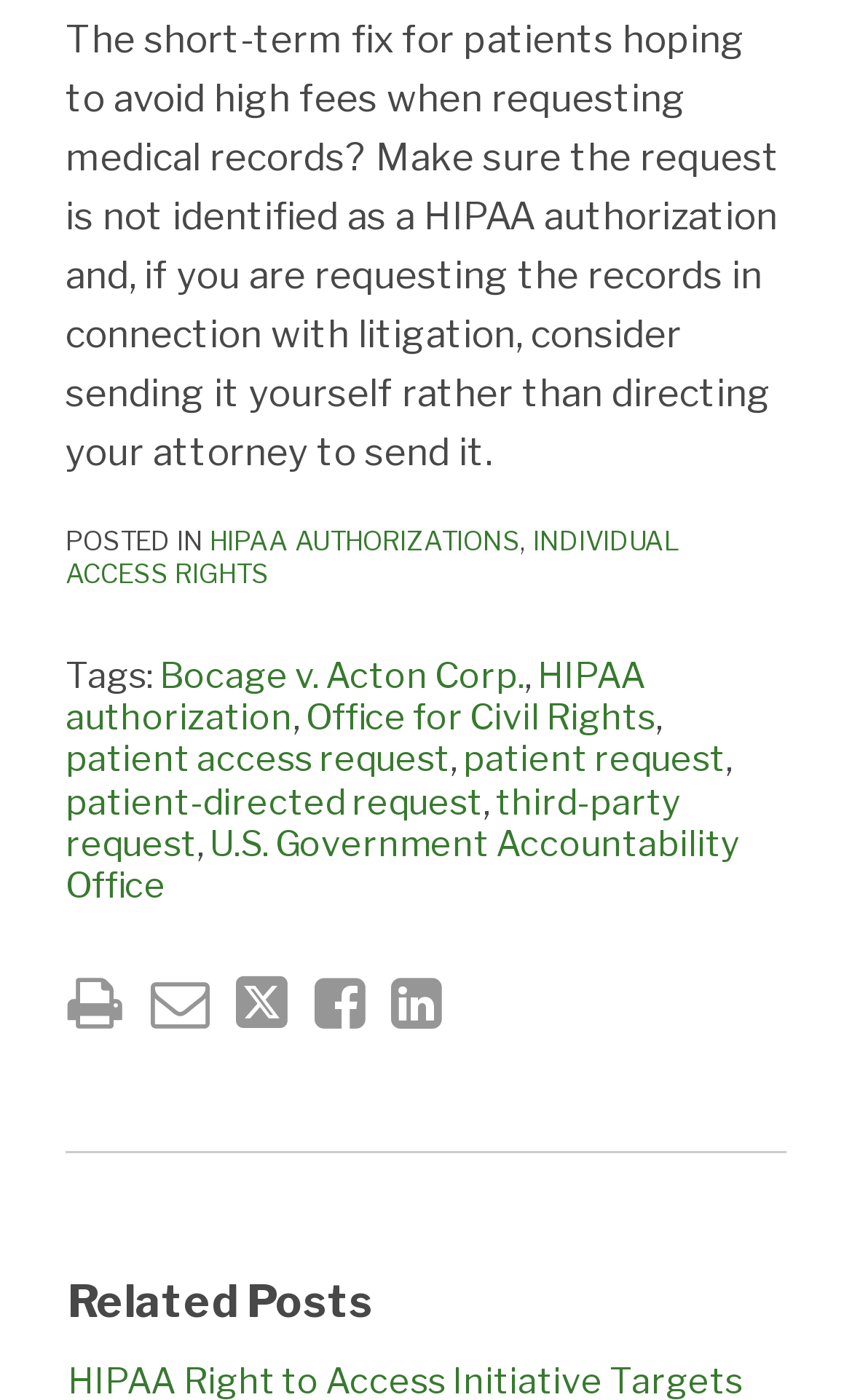Please provide the bounding box coordinates for the element that needs to be clicked to perform the following instruction: "Contact us". The coordinates should be given as four float numbers between 0 and 1, i.e., [left, top, right, bottom].

None